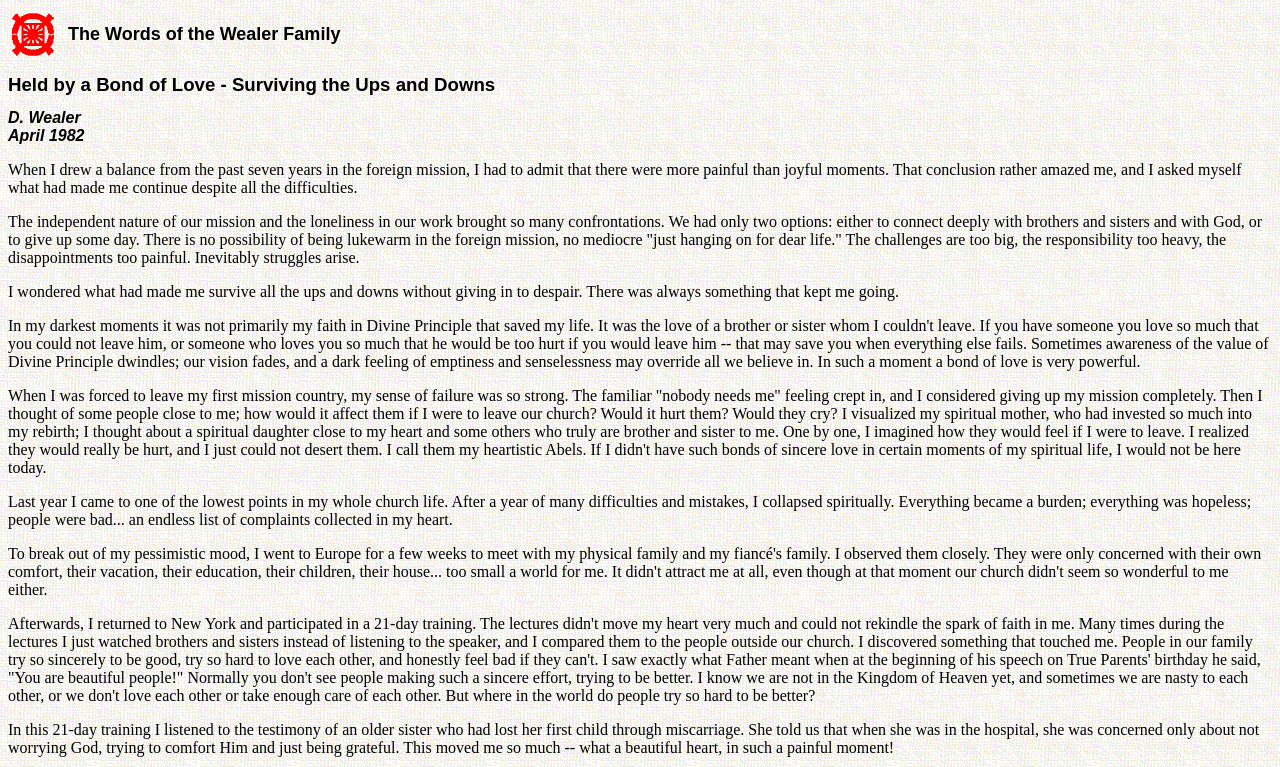Please respond to the question using a single word or phrase:
What is the main theme of the webpage?

Spiritual struggles and relationships